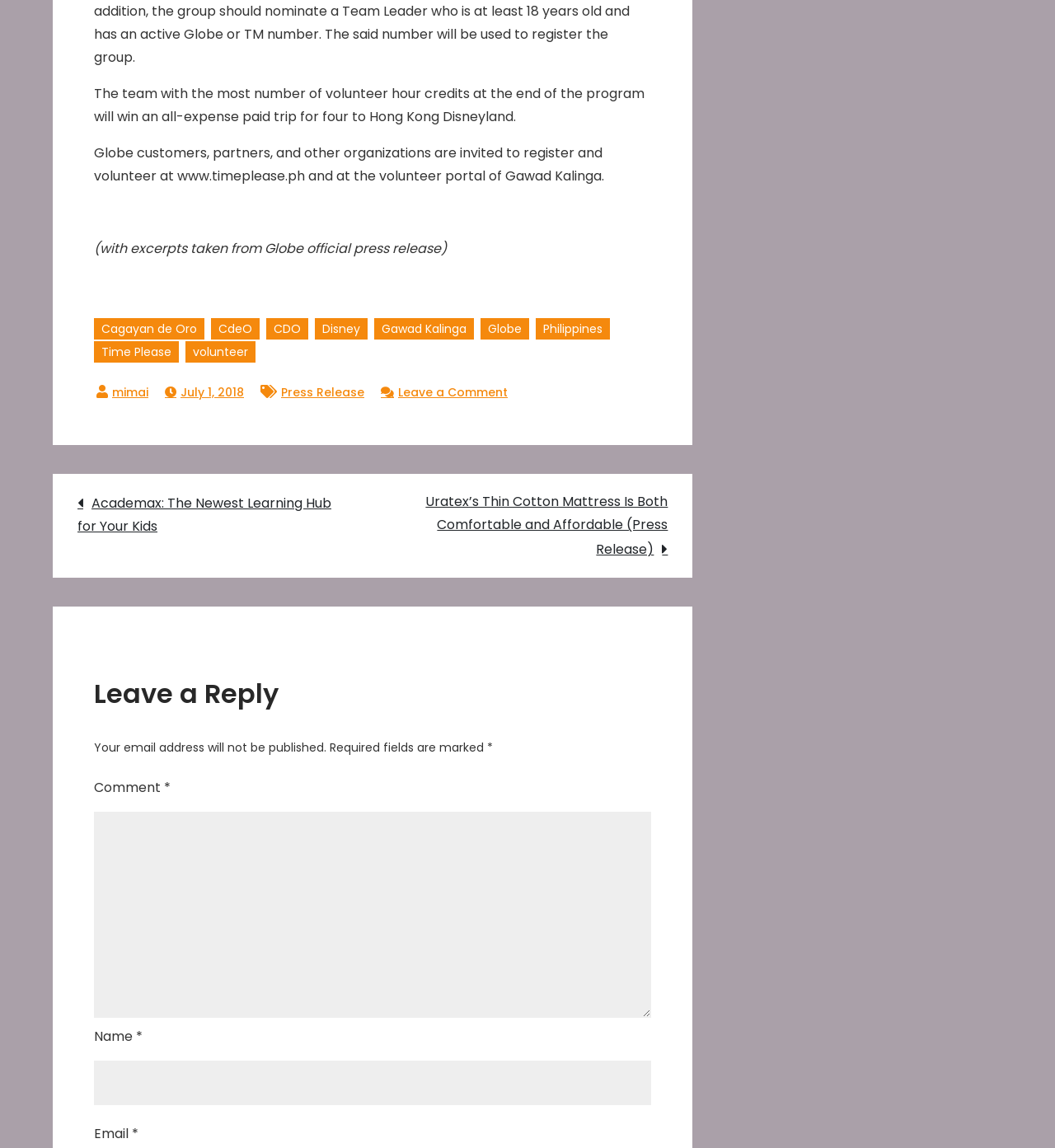Pinpoint the bounding box coordinates of the clickable element needed to complete the instruction: "Click on the link to Disney". The coordinates should be provided as four float numbers between 0 and 1: [left, top, right, bottom].

[0.298, 0.277, 0.348, 0.296]